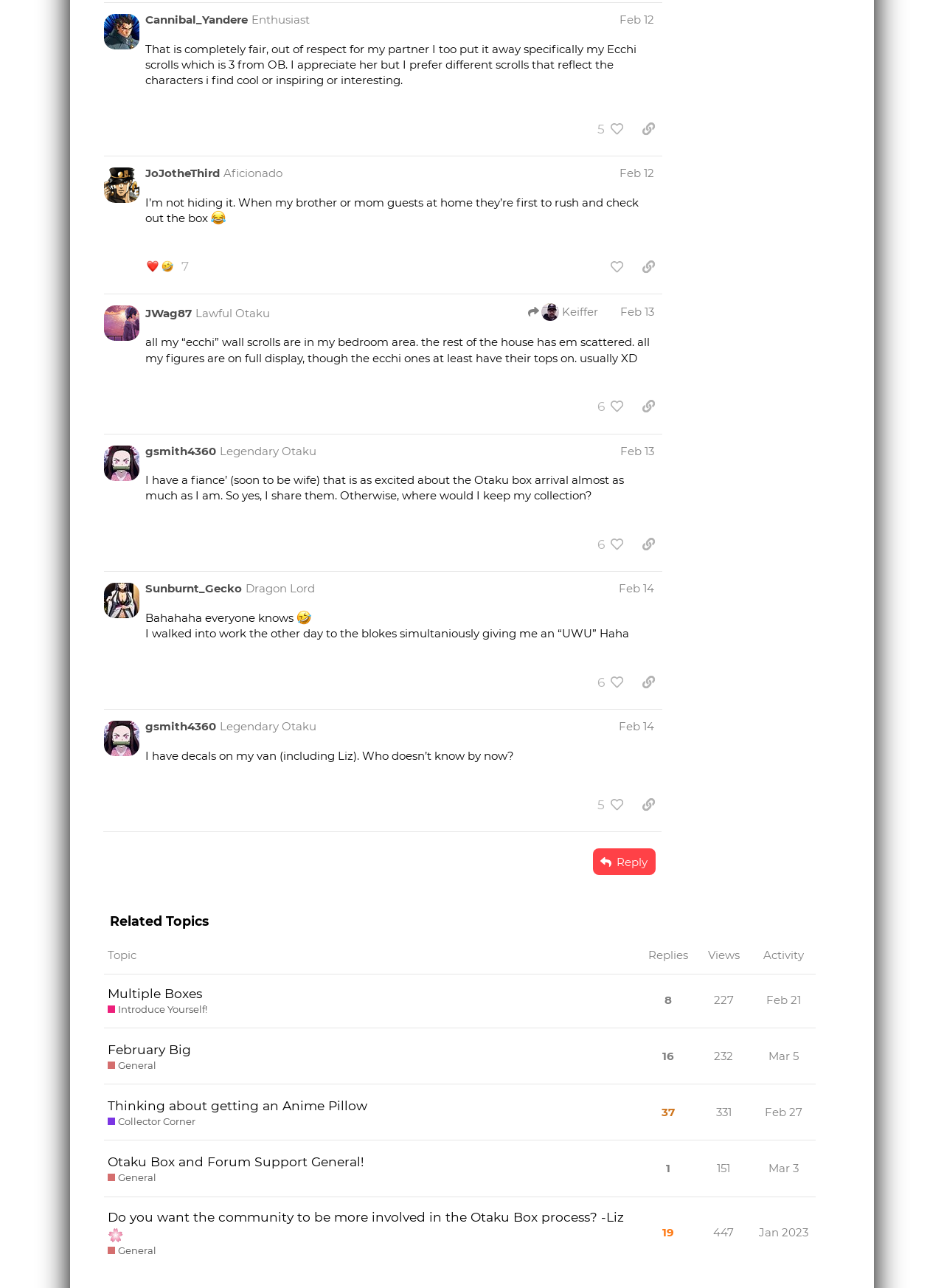What is the topic of the related topic section?
From the details in the image, answer the question comprehensively.

I looked at the related topic section and found the heading 'Multiple Boxes Introduce Yourself!', which is the topic of the related topic section.